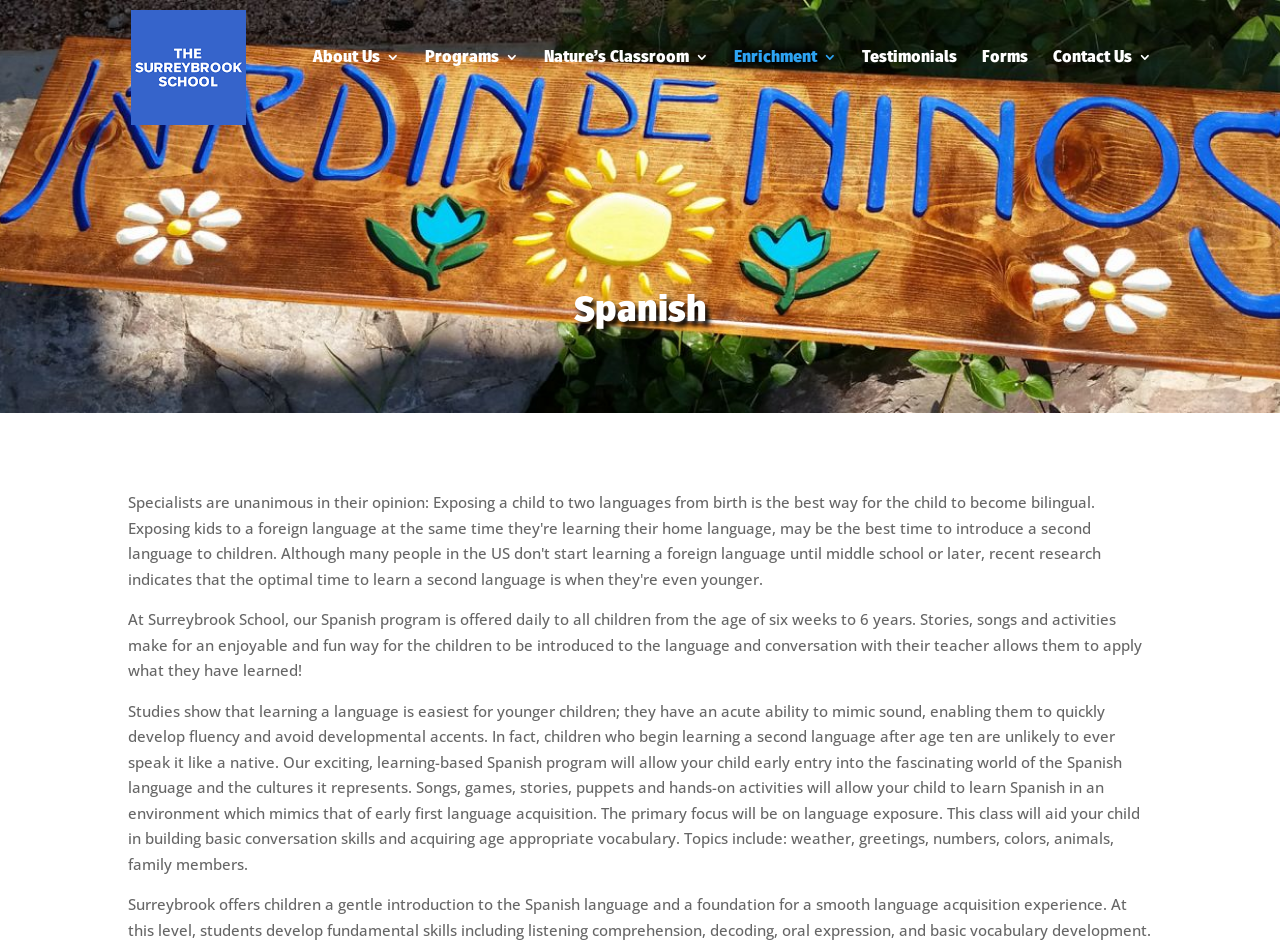How many links are there in the top navigation bar?
From the image, respond using a single word or phrase.

7